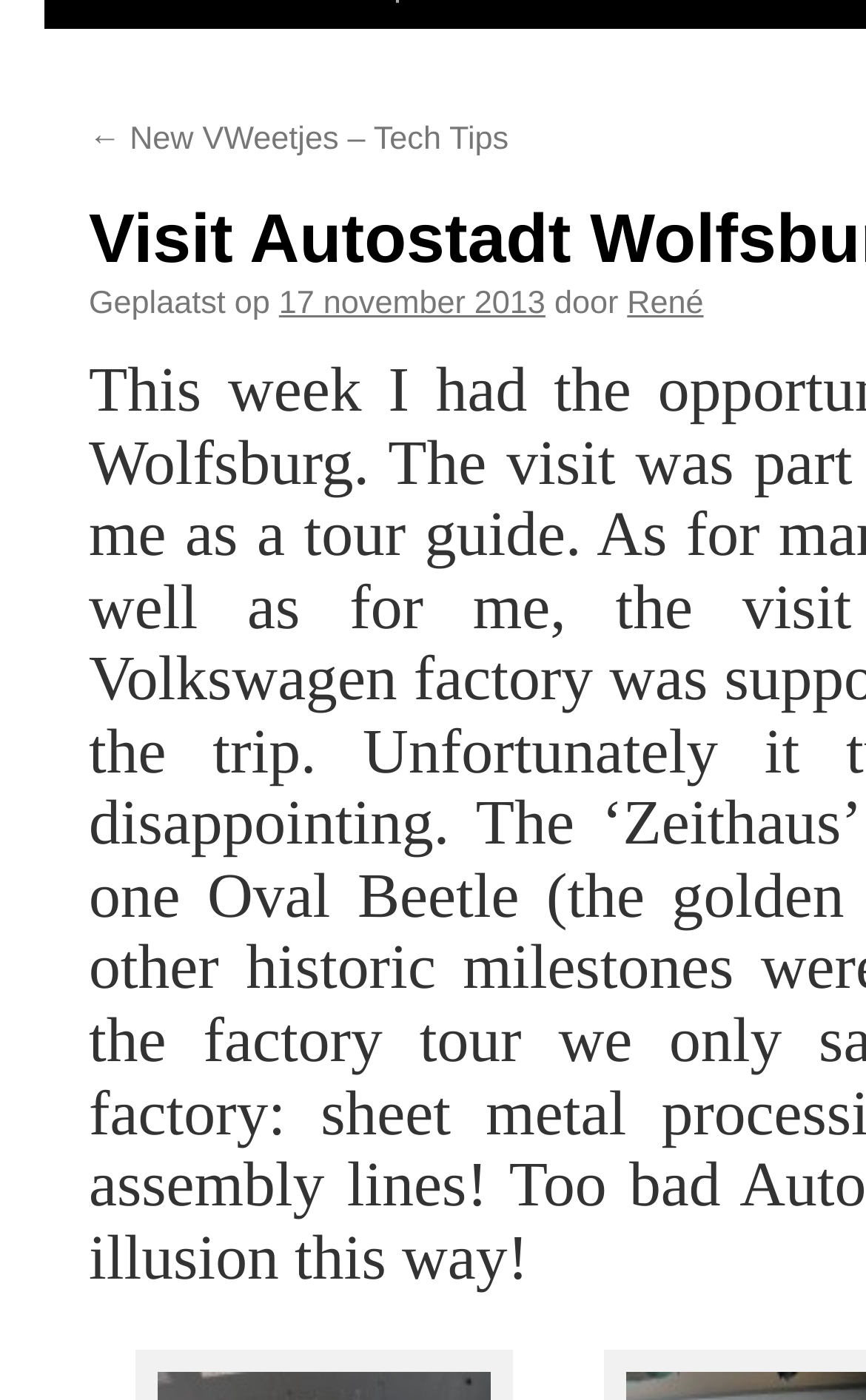Identify the bounding box for the described UI element. Provide the coordinates in (top-left x, top-left y, bottom-right x, bottom-right y) format with values ranging from 0 to 1: 17 november 2013

[0.322, 0.205, 0.63, 0.23]